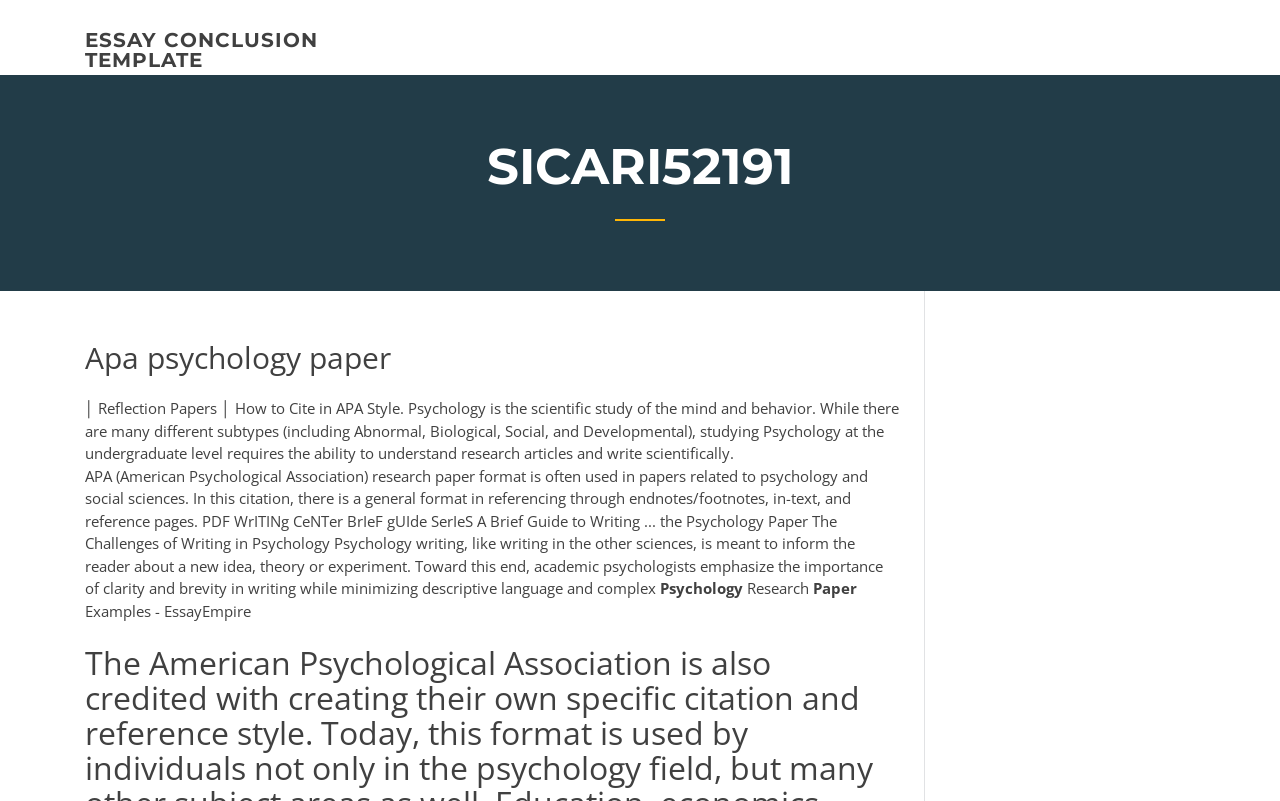Give a full account of the webpage's elements and their arrangement.

The webpage appears to be a resource page for writing psychology papers in APA style. At the top, there is a link titled "ESSAY CONCLUSION TEMPLATE". Below this link, there is a heading "SICARI52191" that spans most of the width of the page. 

Under this heading, there is a subheading "Apa psychology paper" followed by a block of text that provides an introduction to psychology, explaining that it is the scientific study of the mind and behavior. This text is positioned near the top-left of the page.

Below this introductory text, there is another block of text that explains the APA research paper format, its application in psychology and social sciences, and the importance of referencing through endnotes/footnotes, in-text, and reference pages. This text is positioned below the introductory text, still on the left side of the page.

To the right of the APA format explanation, there is a small text "PDF". Below this, there is a longer text that appears to be a guide to writing psychology papers, emphasizing the importance of clarity and brevity in writing. This text is positioned on the left side of the page, below the APA format explanation.

Further down, there is a small text "Research" positioned near the bottom-left of the page. Finally, at the bottom of the page, there is a text "Examples - EssayEmpire" positioned on the left side.